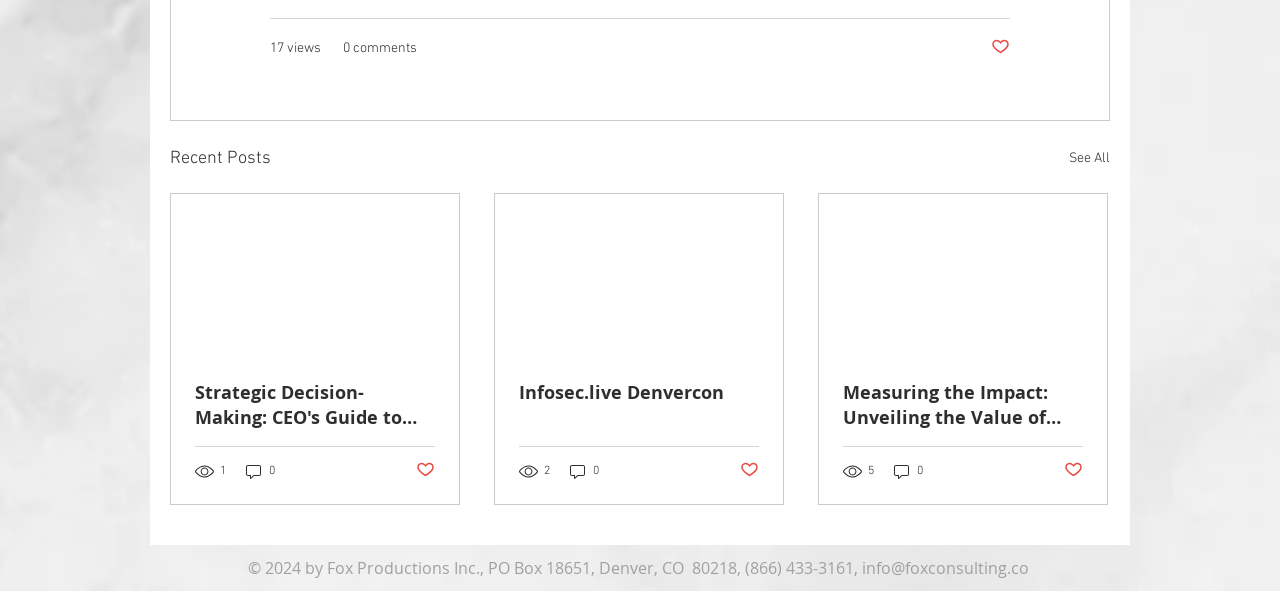How many views does the first post have?
Please elaborate on the answer to the question with detailed information.

The number of views for the first post can be determined by looking at the generic element with the text '1 view' which is located below the first post.